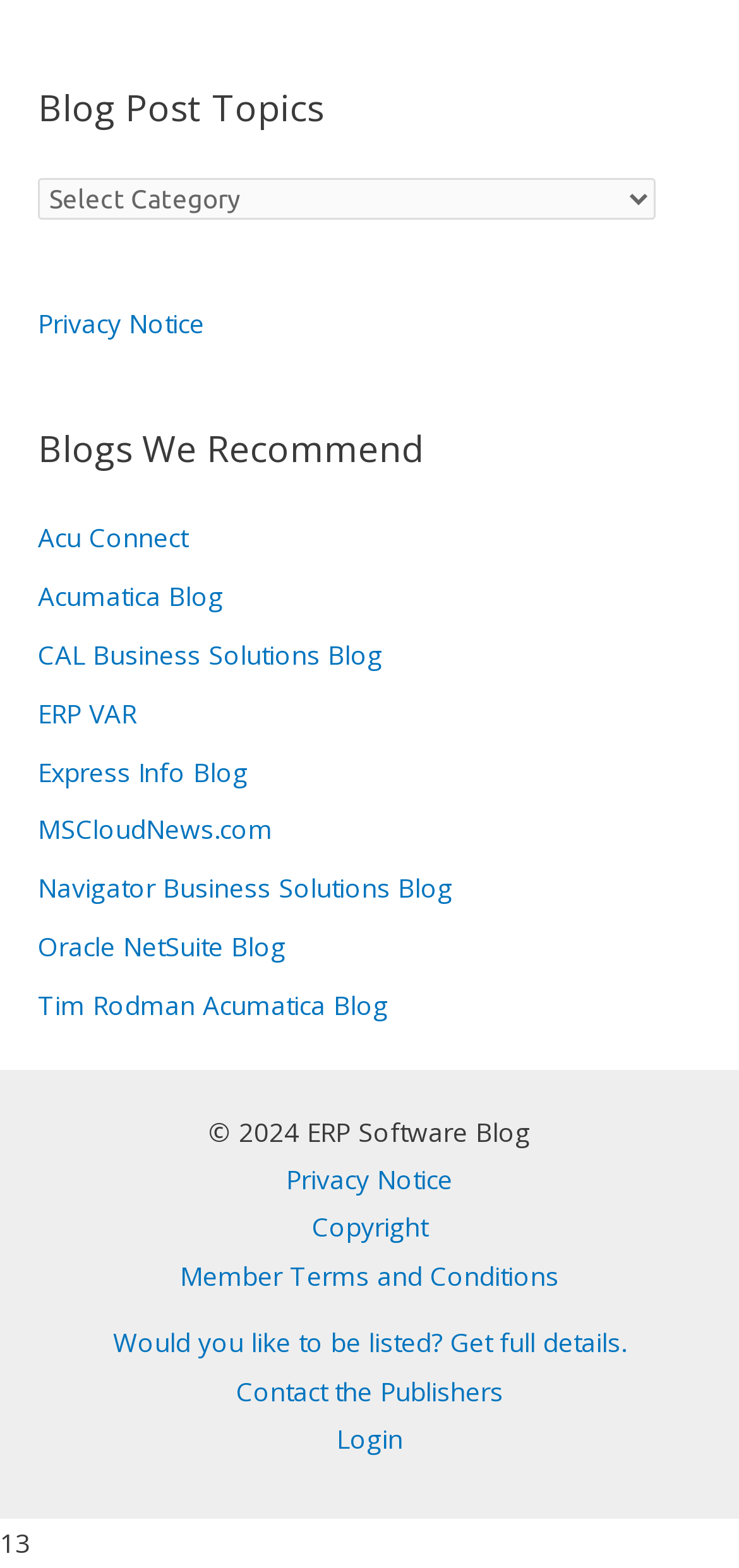Locate the bounding box coordinates of the clickable area needed to fulfill the instruction: "Read the Privacy Notice".

[0.051, 0.194, 0.277, 0.217]